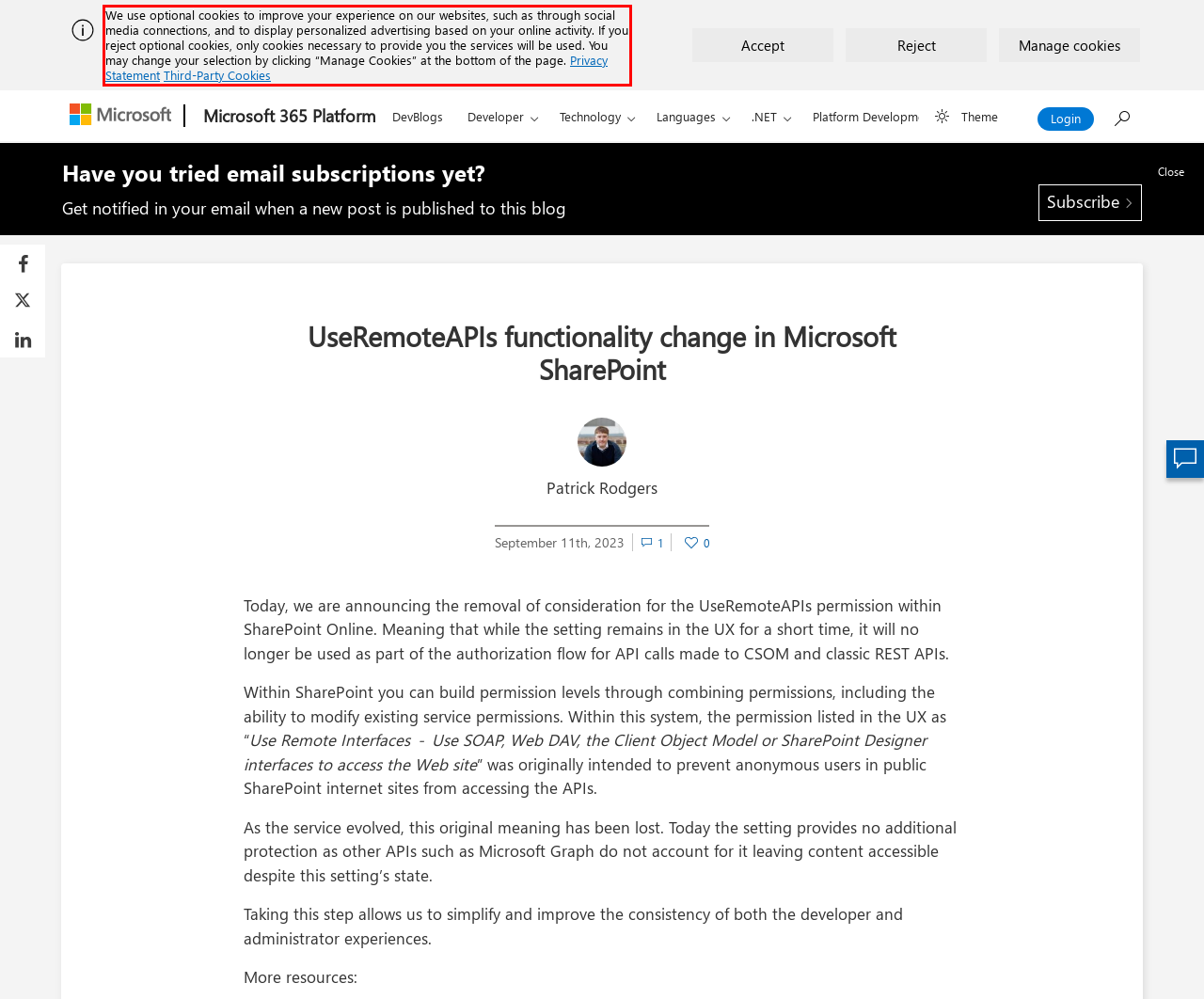Identify the text inside the red bounding box on the provided webpage screenshot by performing OCR.

We use optional cookies to improve your experience on our websites, such as through social media connections, and to display personalized advertising based on your online activity. If you reject optional cookies, only cookies necessary to provide you the services will be used. You may change your selection by clicking “Manage Cookies” at the bottom of the page. Privacy Statement Third-Party Cookies